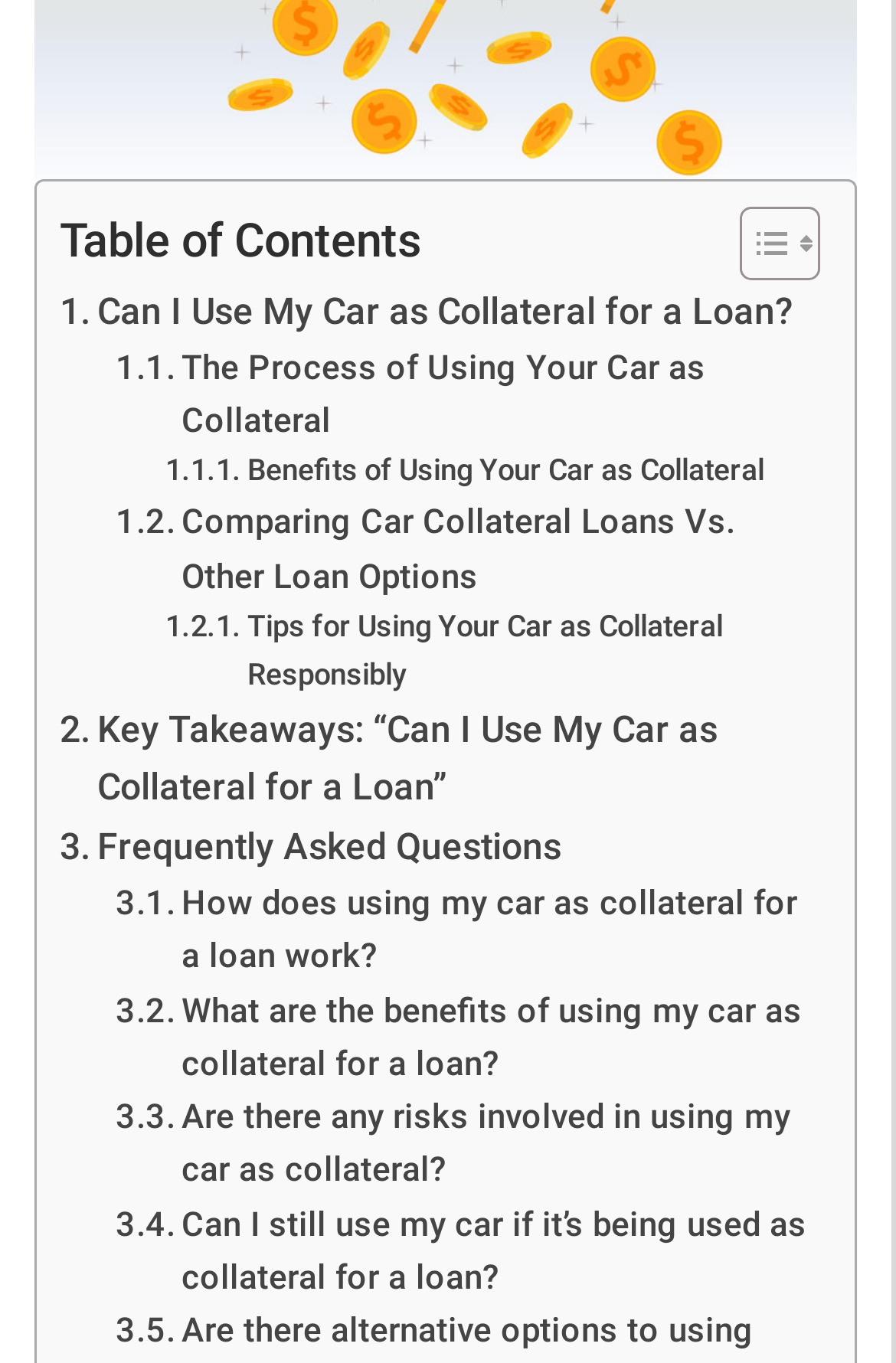How many FAQs are listed?
Refer to the screenshot and respond with a concise word or phrase.

4